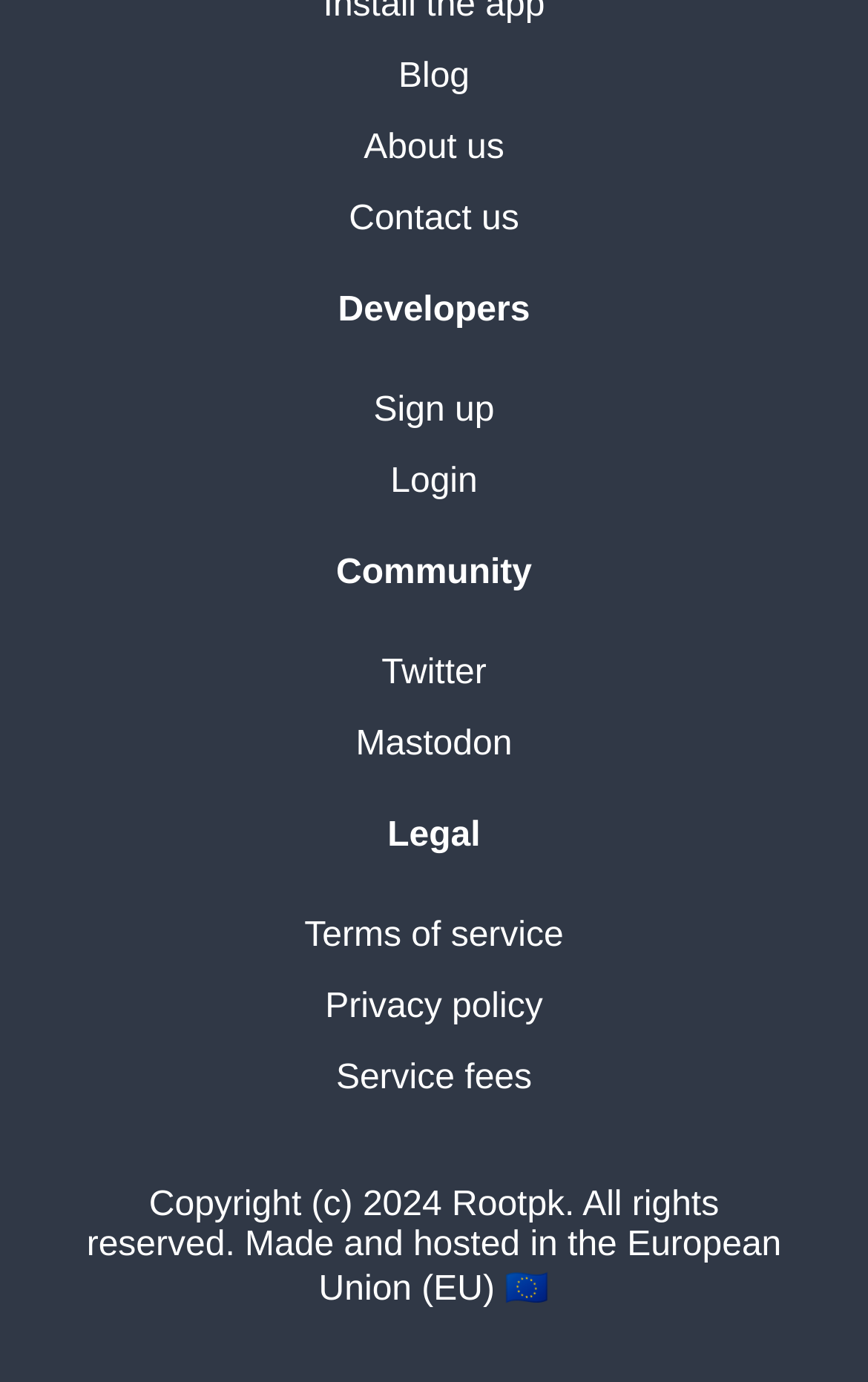Provide a short answer to the following question with just one word or phrase: What is the last item in the footer section?

Rootpk. All rights reserved.